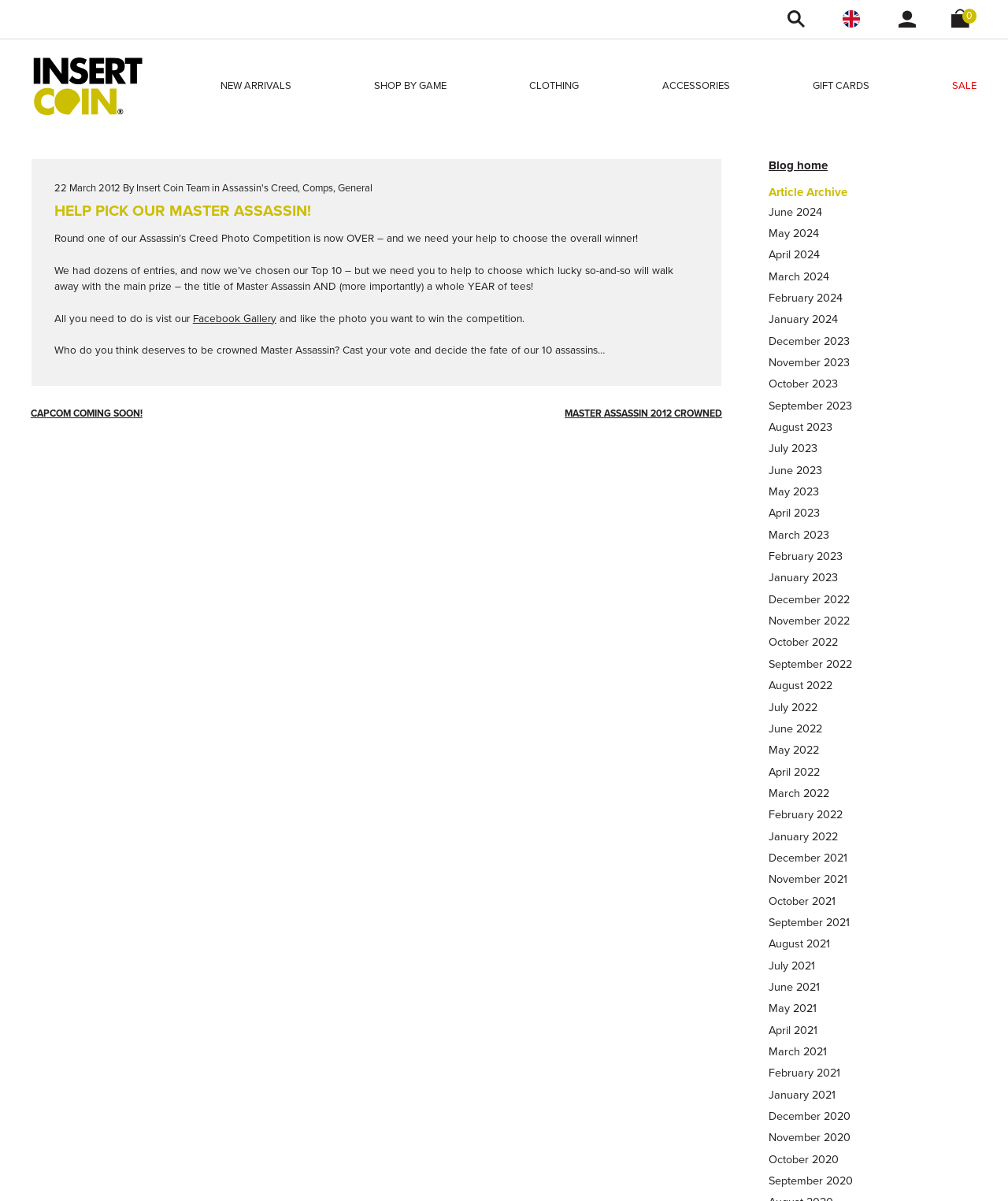Based on what you see in the screenshot, provide a thorough answer to this question: What is the theme of the photo competition?

I read the article and found that the theme of the photo competition is Assassin's Creed, as mentioned in the sentence 'Round one of our Assassin’s Creed Photo Competition is now OVER...'.